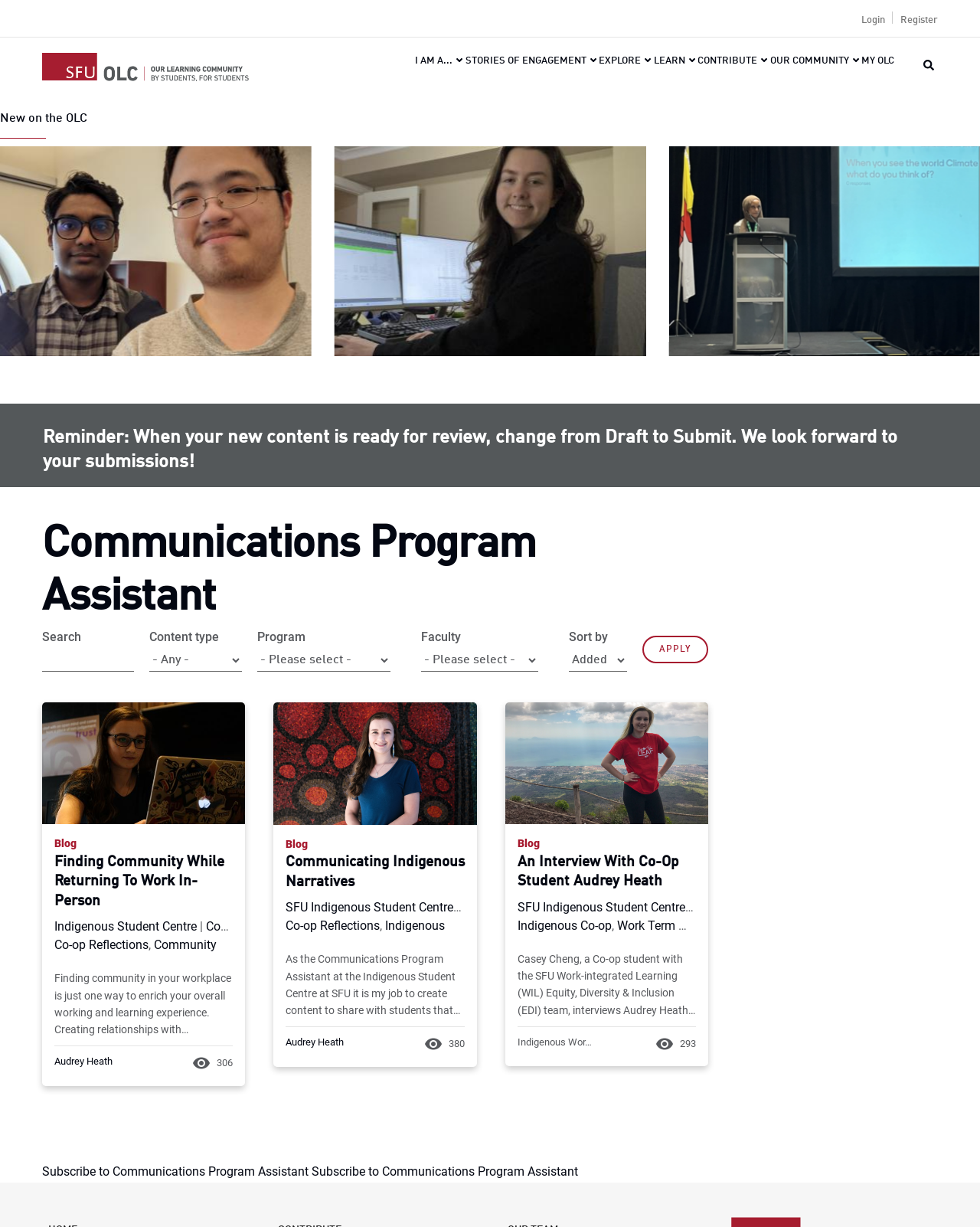From the screenshot, find the bounding box of the UI element matching this description: "Indigenous Student Centre". Supply the bounding box coordinates in the form [left, top, right, bottom], each a float between 0 and 1.

[0.055, 0.75, 0.201, 0.761]